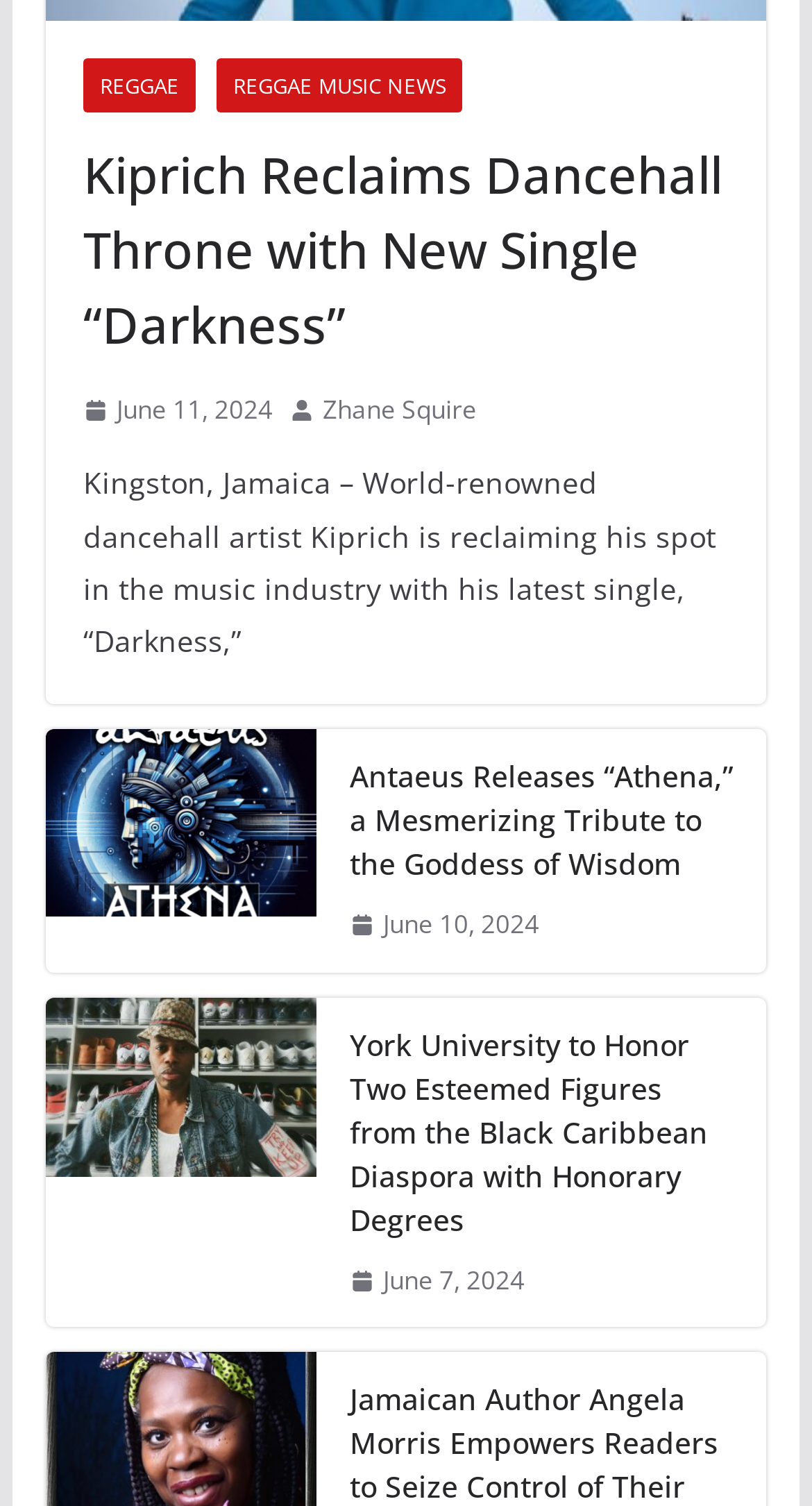Answer the question briefly using a single word or phrase: 
How many news articles are on this webpage?

3